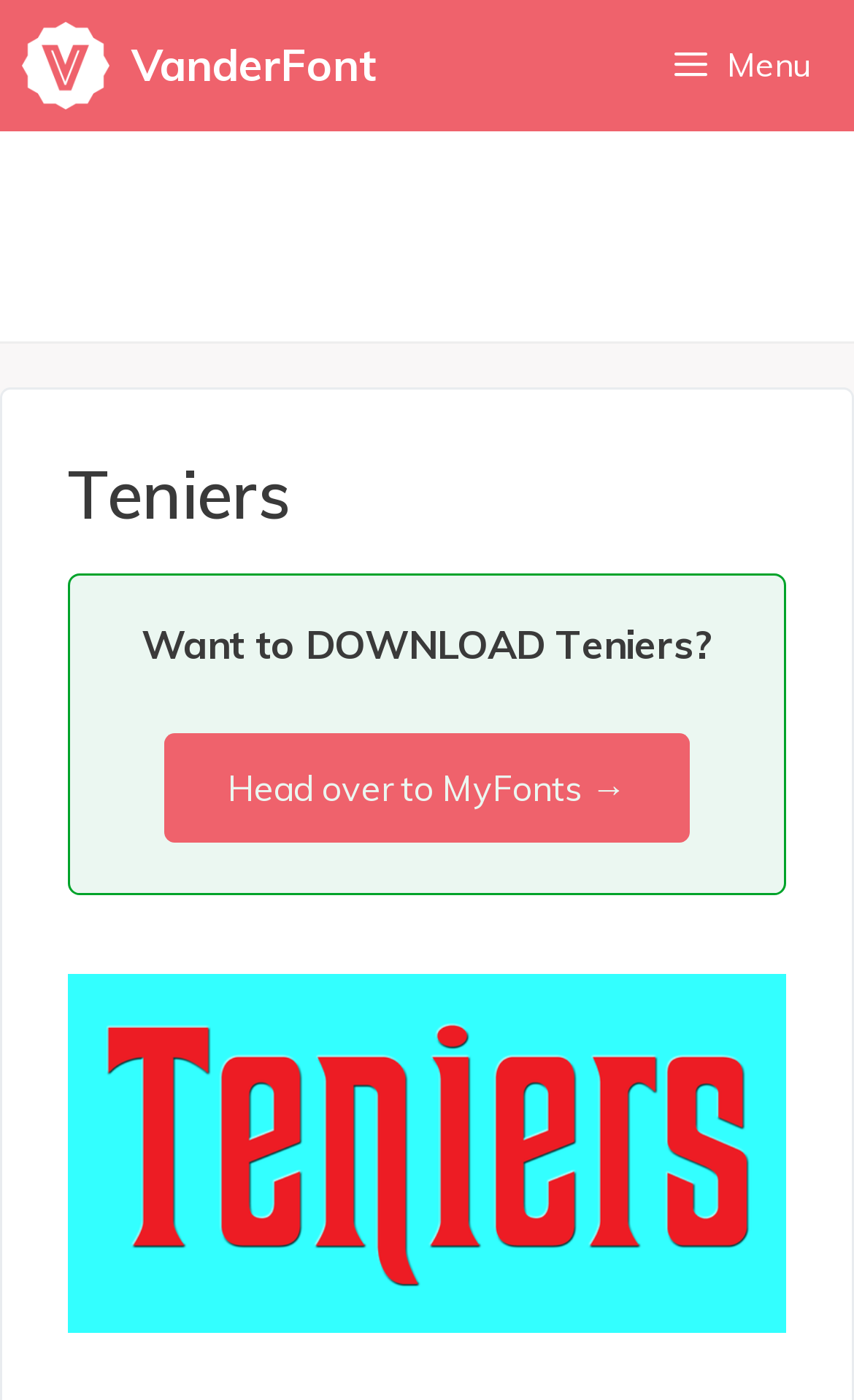Provide an in-depth caption for the elements present on the webpage.

The webpage is about downloading the Teniers font. At the top, there is a primary navigation bar that spans the entire width of the page. Within this navigation bar, there are two links to VanderFont, each accompanied by an image of the VanderFont logo. On the right side of the navigation bar, there is a menu button with a hamburger icon.

Below the navigation bar, there is a prominent header section that takes up most of the page's width. The header section contains a large heading that reads "Teniers" in bold font. Below the heading, there is a static text that asks "Want to DOWNLOAD Teniers?" in a slightly smaller font size. 

Underneath the static text, there is a link that says "Head over to MyFonts →", which likely directs users to a page where they can download the Teniers font. The overall layout of the webpage is simple and easy to navigate, with clear headings and concise text that guide users to download the font.